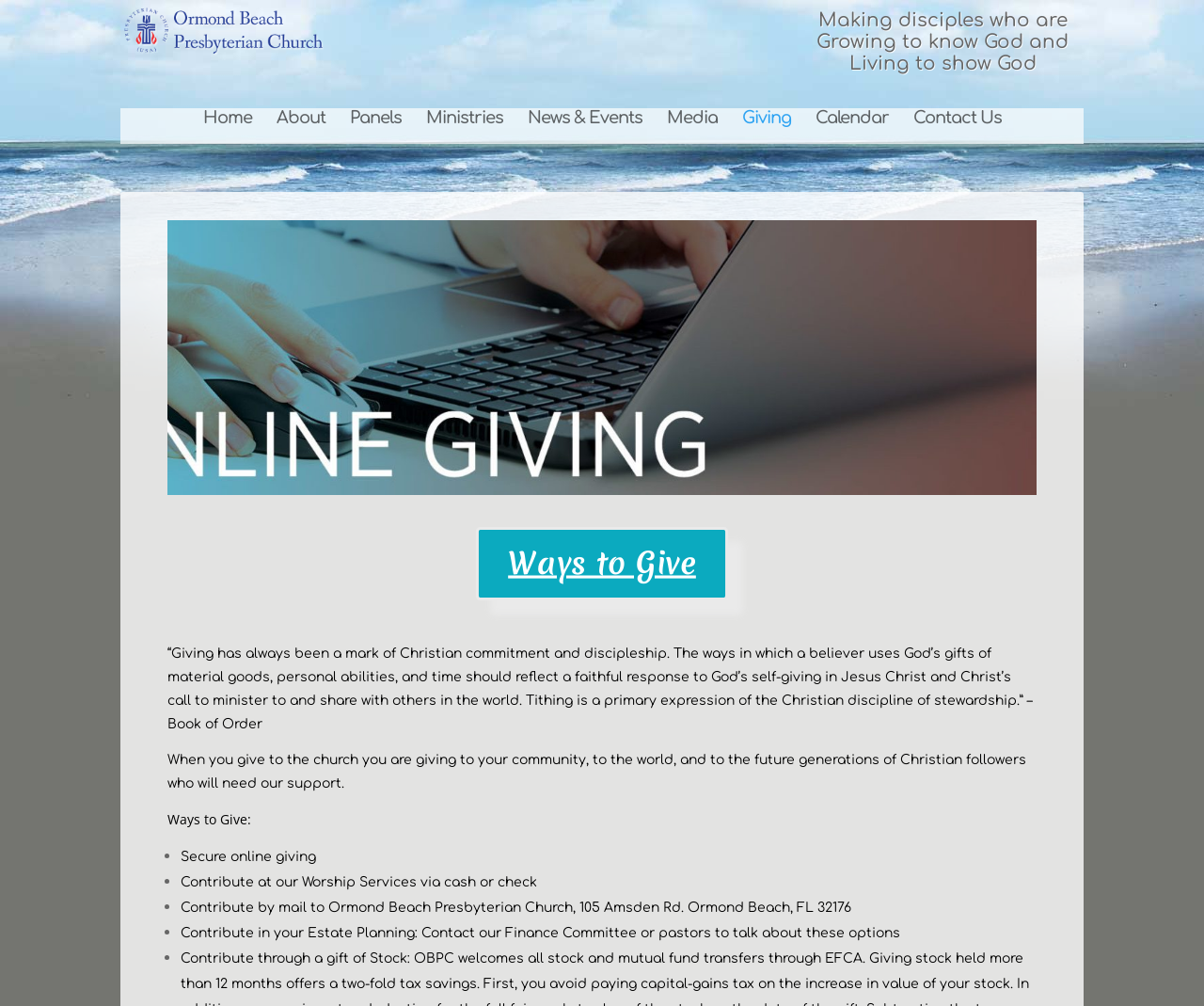Determine the bounding box coordinates for the area you should click to complete the following instruction: "Click on Ways to Give".

[0.395, 0.524, 0.605, 0.597]